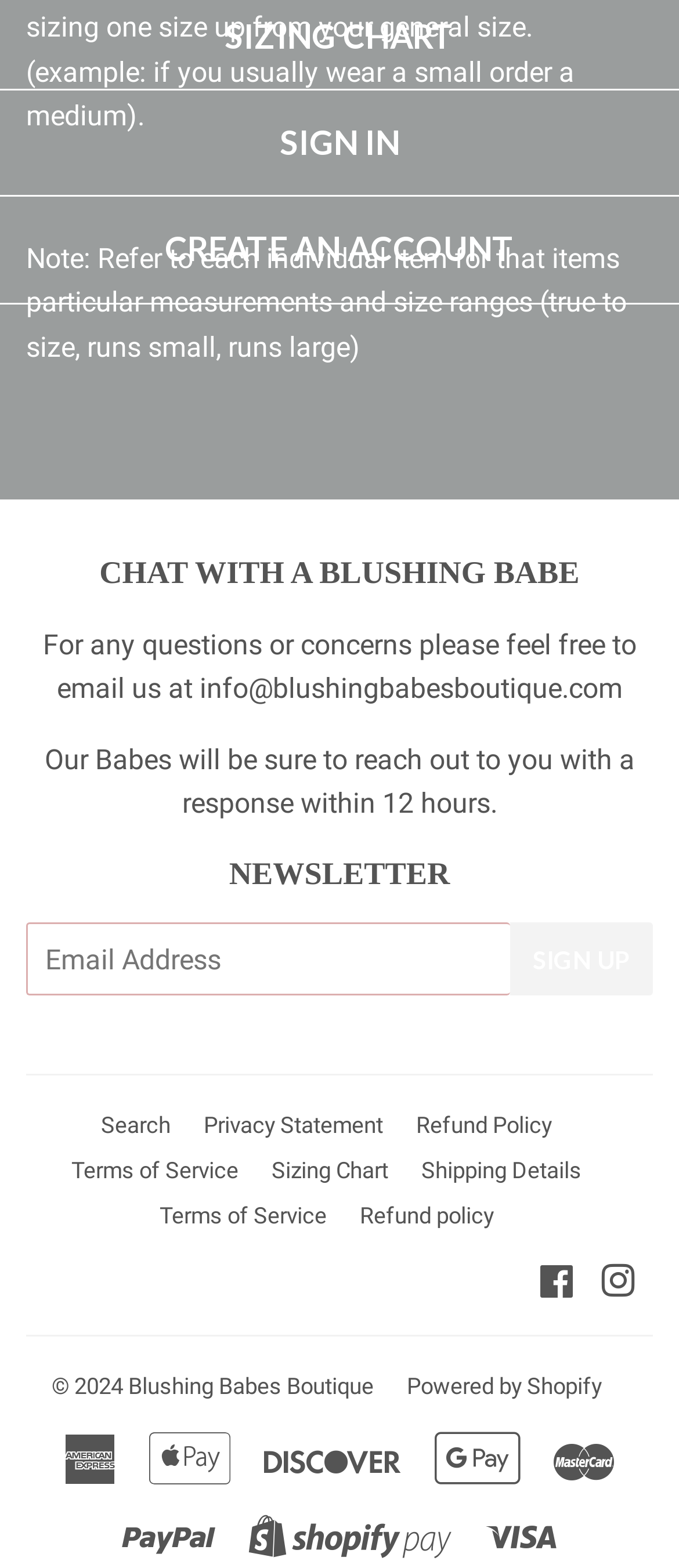Determine the bounding box coordinates for the HTML element mentioned in the following description: "PDF". The coordinates should be a list of four floats ranging from 0 to 1, represented as [left, top, right, bottom].

None